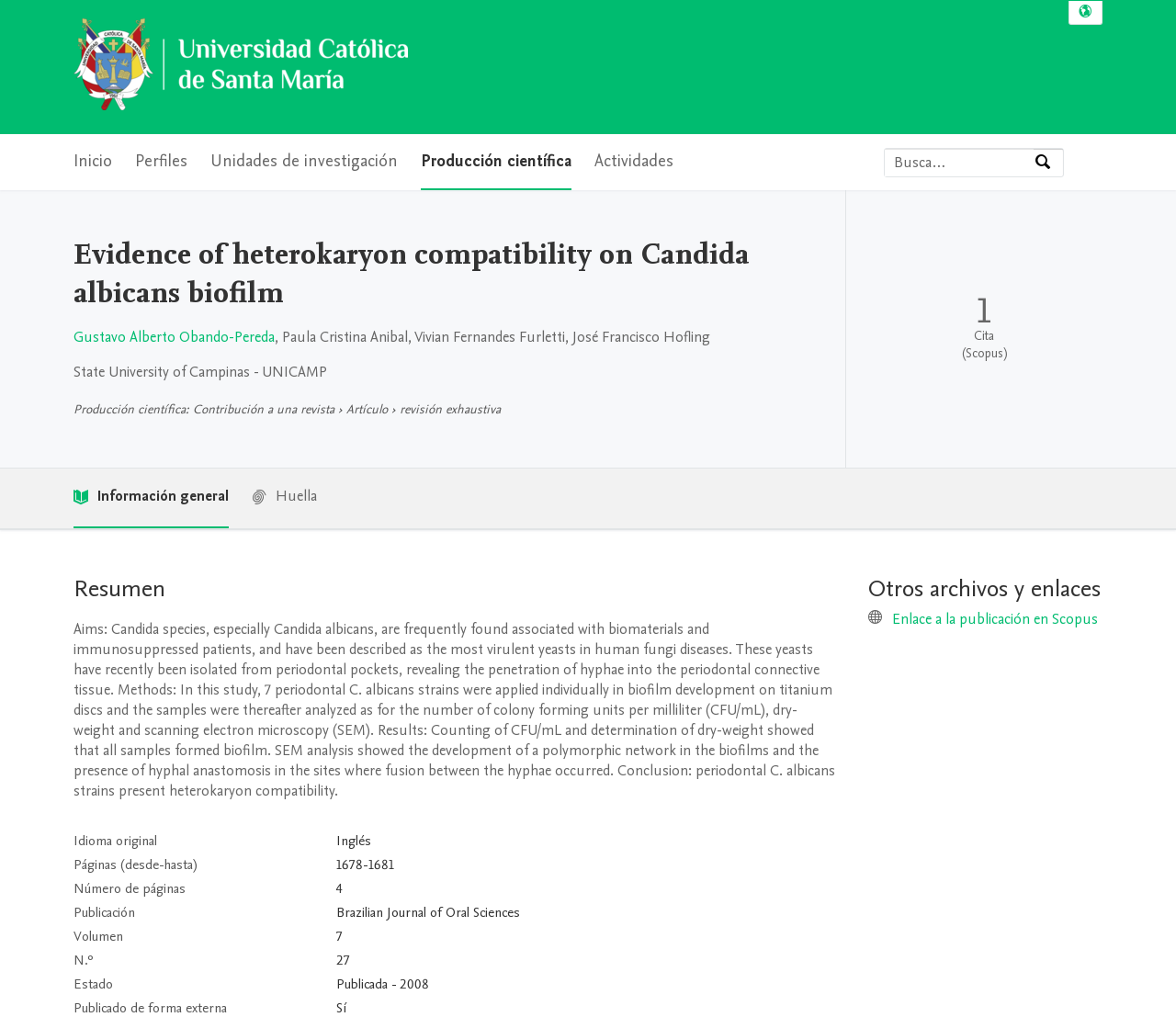Give the bounding box coordinates for the element described by: "aria-label="Búsqueda"".

[0.879, 0.145, 0.904, 0.173]